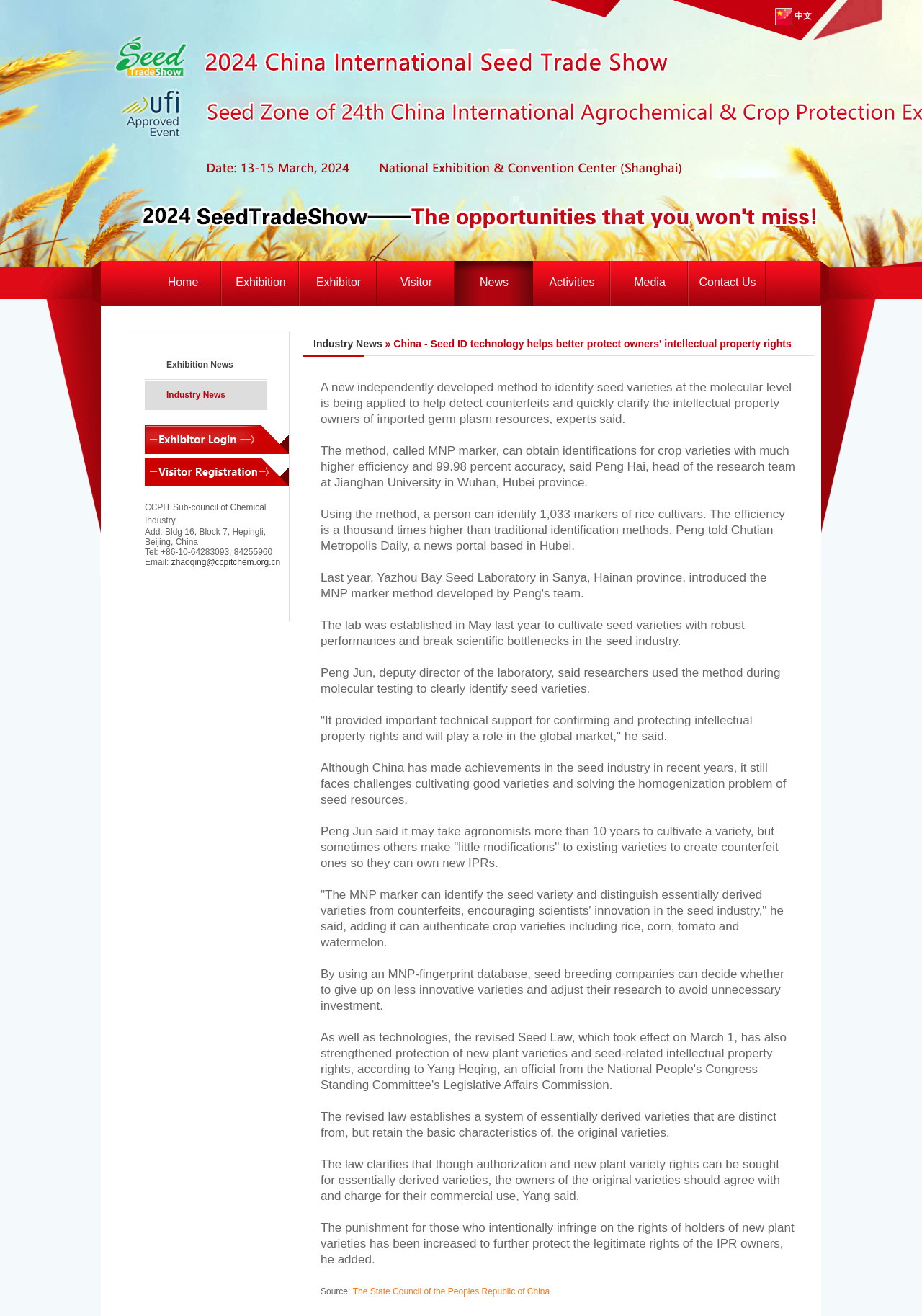Given the element description 中文, predict the bounding box coordinates for the UI element in the webpage screenshot. The format should be (top-left x, top-left y, bottom-right x, bottom-right y), and the values should be between 0 and 1.

[0.84, 0.006, 0.88, 0.019]